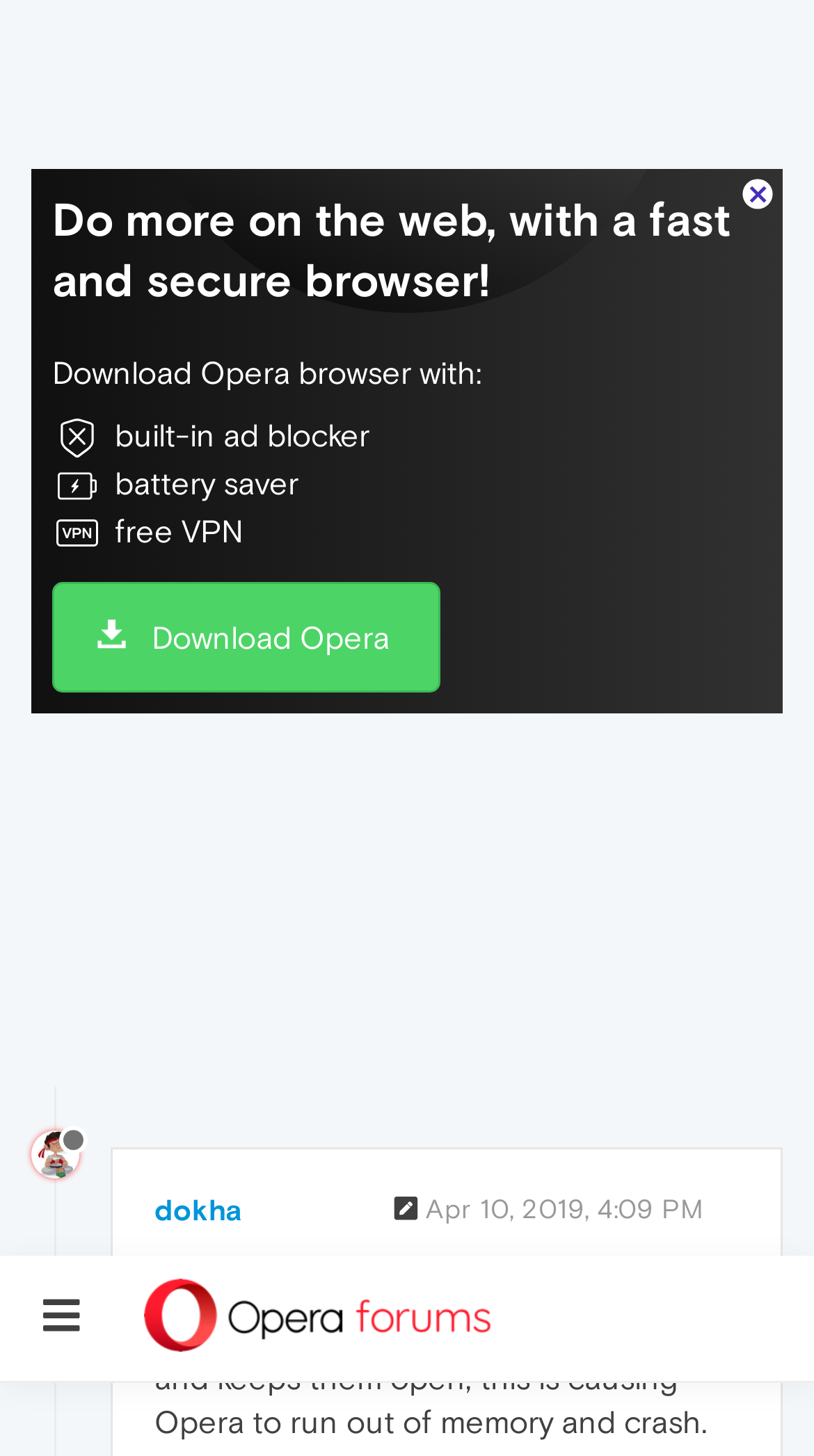How many replies are there to this post?
Analyze the image and deliver a detailed answer to the question.

I found the number of replies by looking at the link element with the text '2 out of 2', which suggests that there are 2 replies to this post.